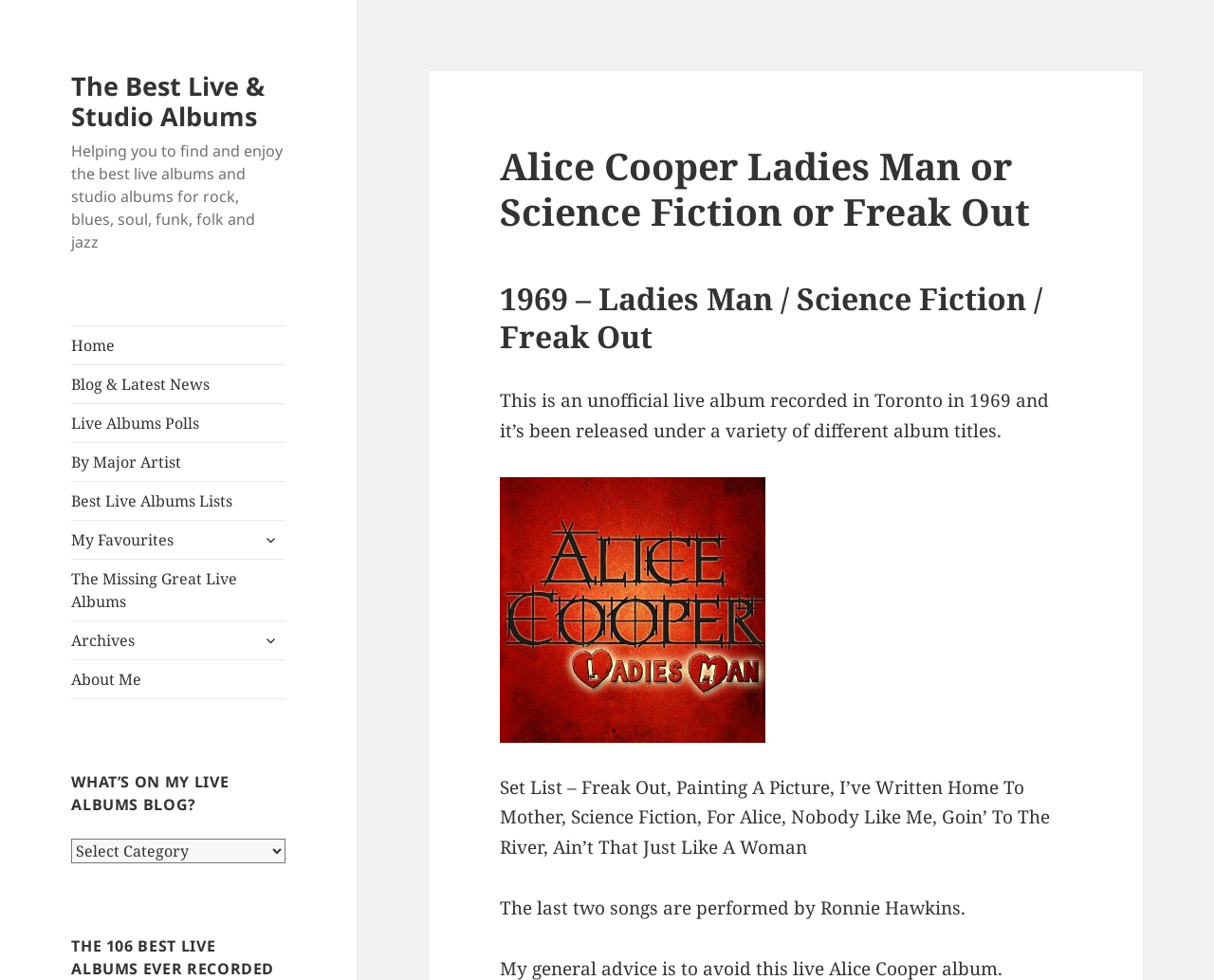Answer with a single word or phrase: 
Who performed the last two songs?

Ronnie Hawkins